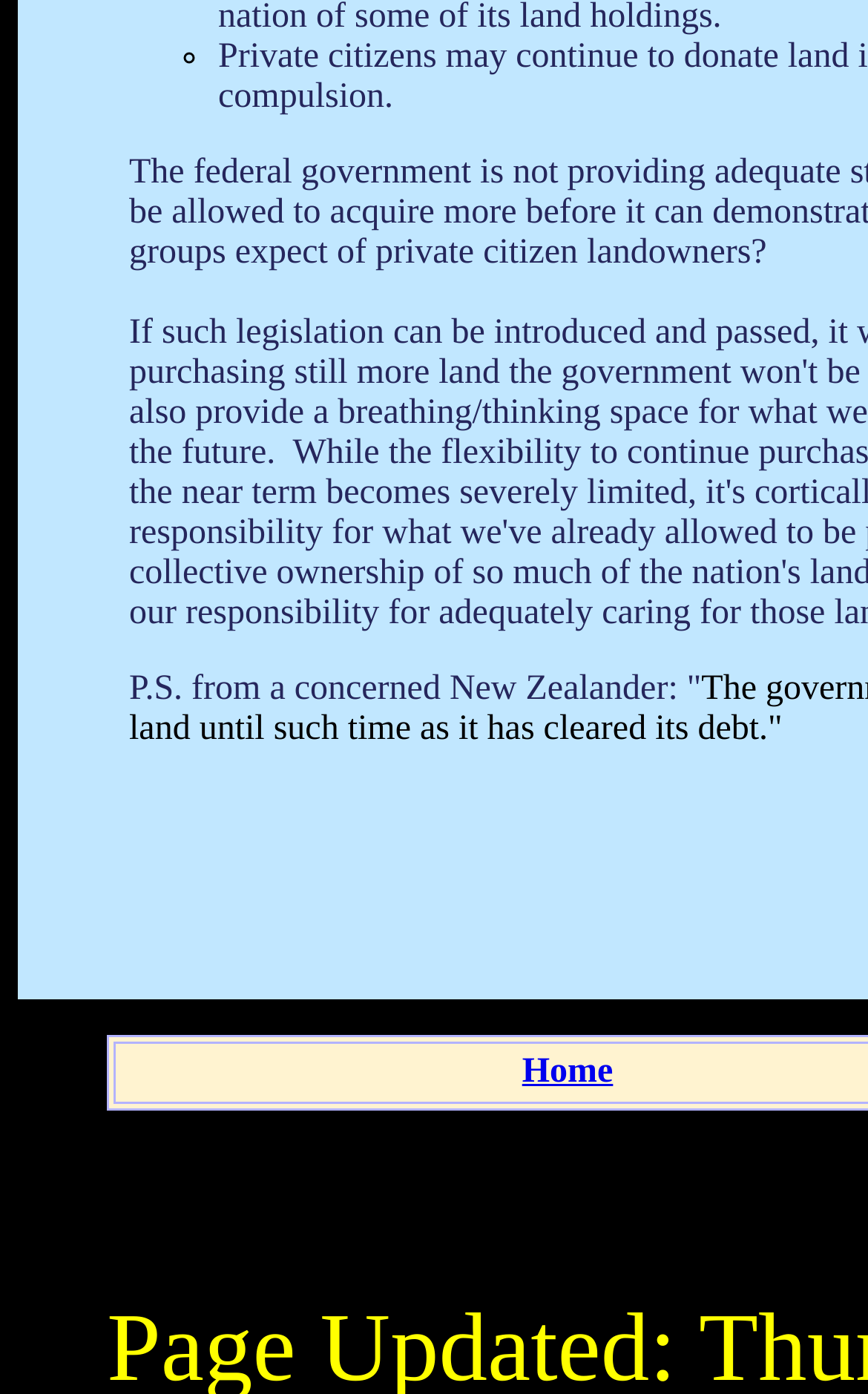Using floating point numbers between 0 and 1, provide the bounding box coordinates in the format (top-left x, top-left y, bottom-right x, bottom-right y). Locate the UI element described here: Home

[0.601, 0.755, 0.706, 0.782]